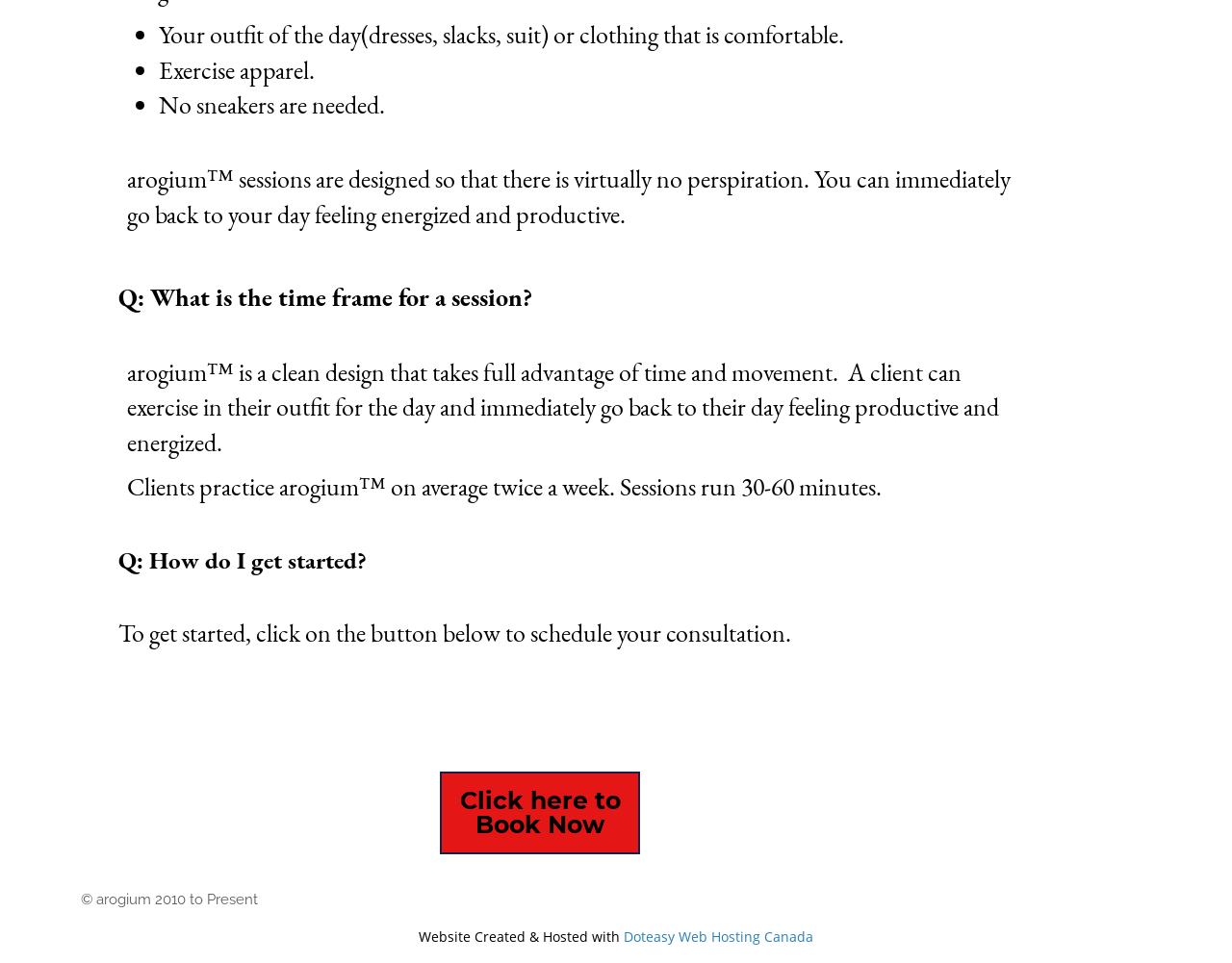Identify the bounding box of the UI element described as follows: "Doteasy Web Hosting Canada". Provide the coordinates as four float numbers in the range of 0 to 1 [left, top, right, bottom].

[0.506, 0.963, 0.66, 0.982]